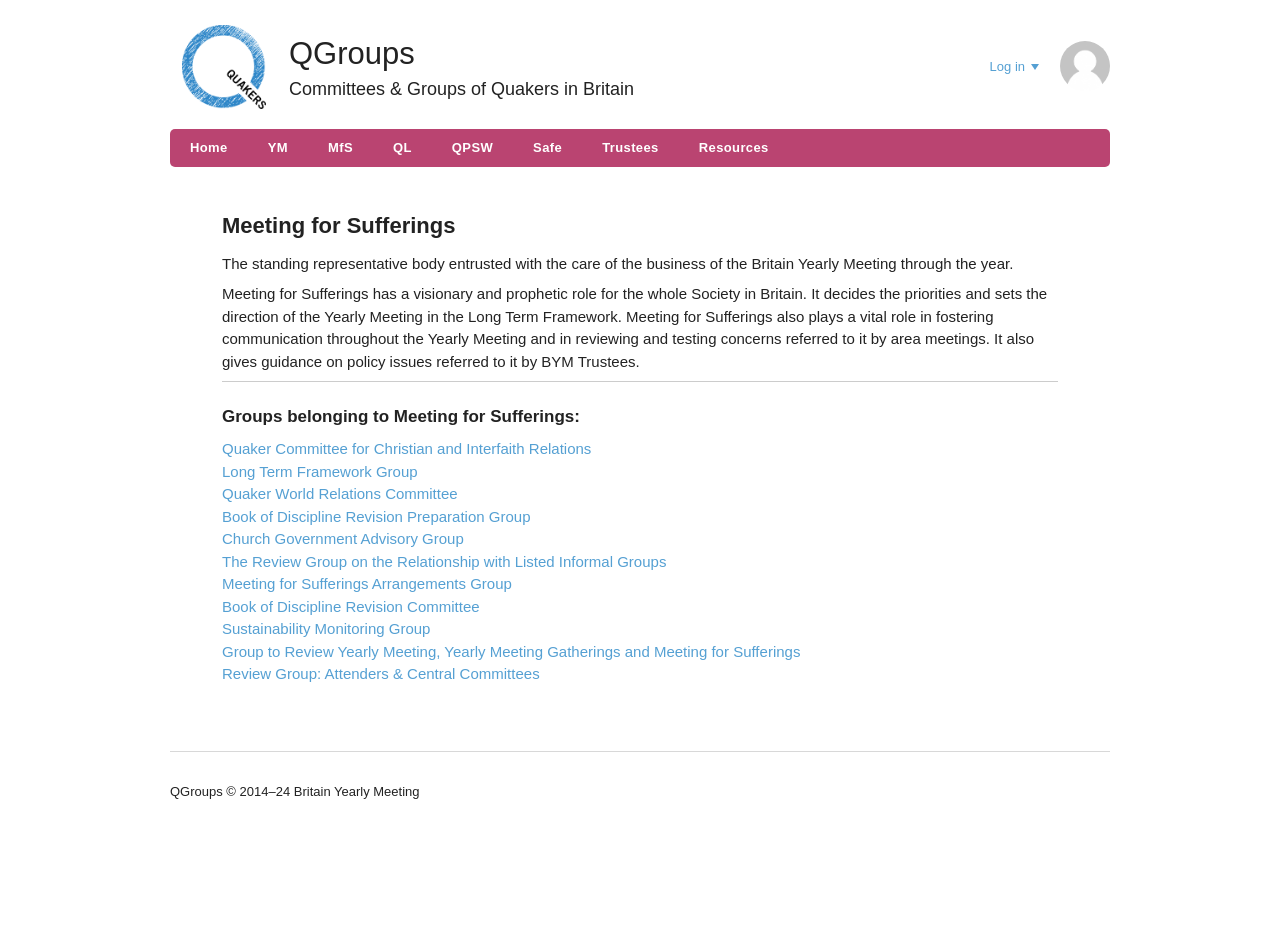Specify the bounding box coordinates of the region I need to click to perform the following instruction: "View the 'St. Sebastian Kindergarten Converted from a Church by Bolles+Wilson at IDEASGN 8' image". The coordinates must be four float numbers in the range of 0 to 1, i.e., [left, top, right, bottom].

None